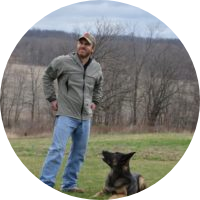Answer the question below using just one word or a short phrase: 
What is the man doing with his dog?

Training or bonding